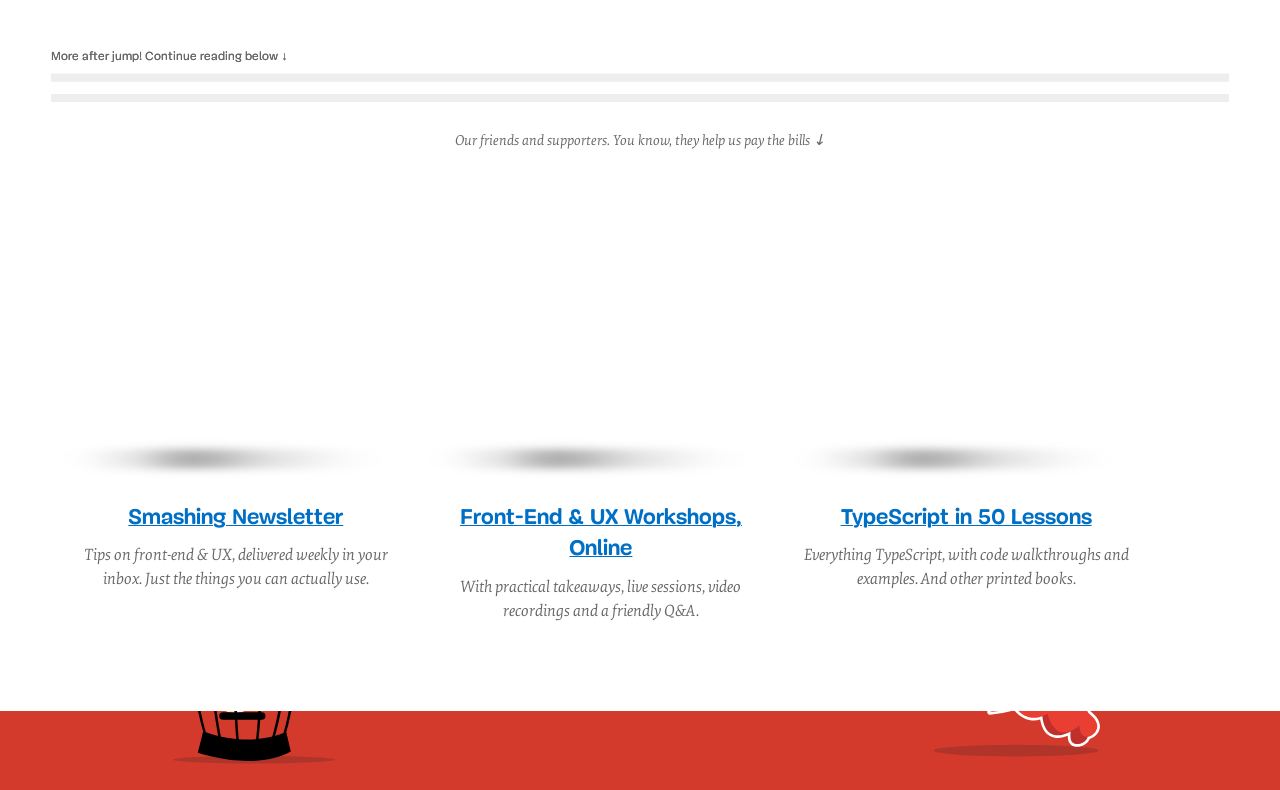Please find the bounding box coordinates of the element that you should click to achieve the following instruction: "Go back to top". The coordinates should be presented as four float numbers between 0 and 1: [left, top, right, bottom].

[0.938, 0.901, 0.984, 0.975]